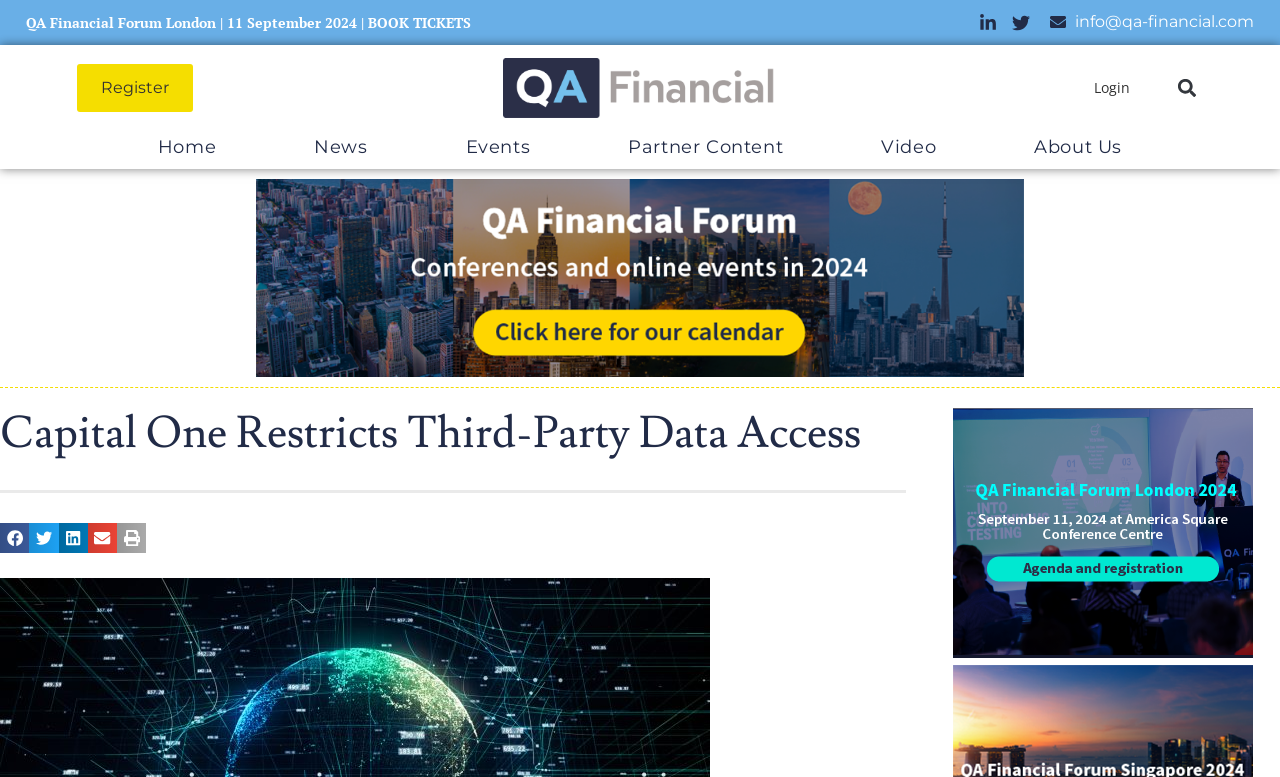Provide a one-word or one-phrase answer to the question:
What type of content is available on the webpage?

News, Events, Partner Content, Video